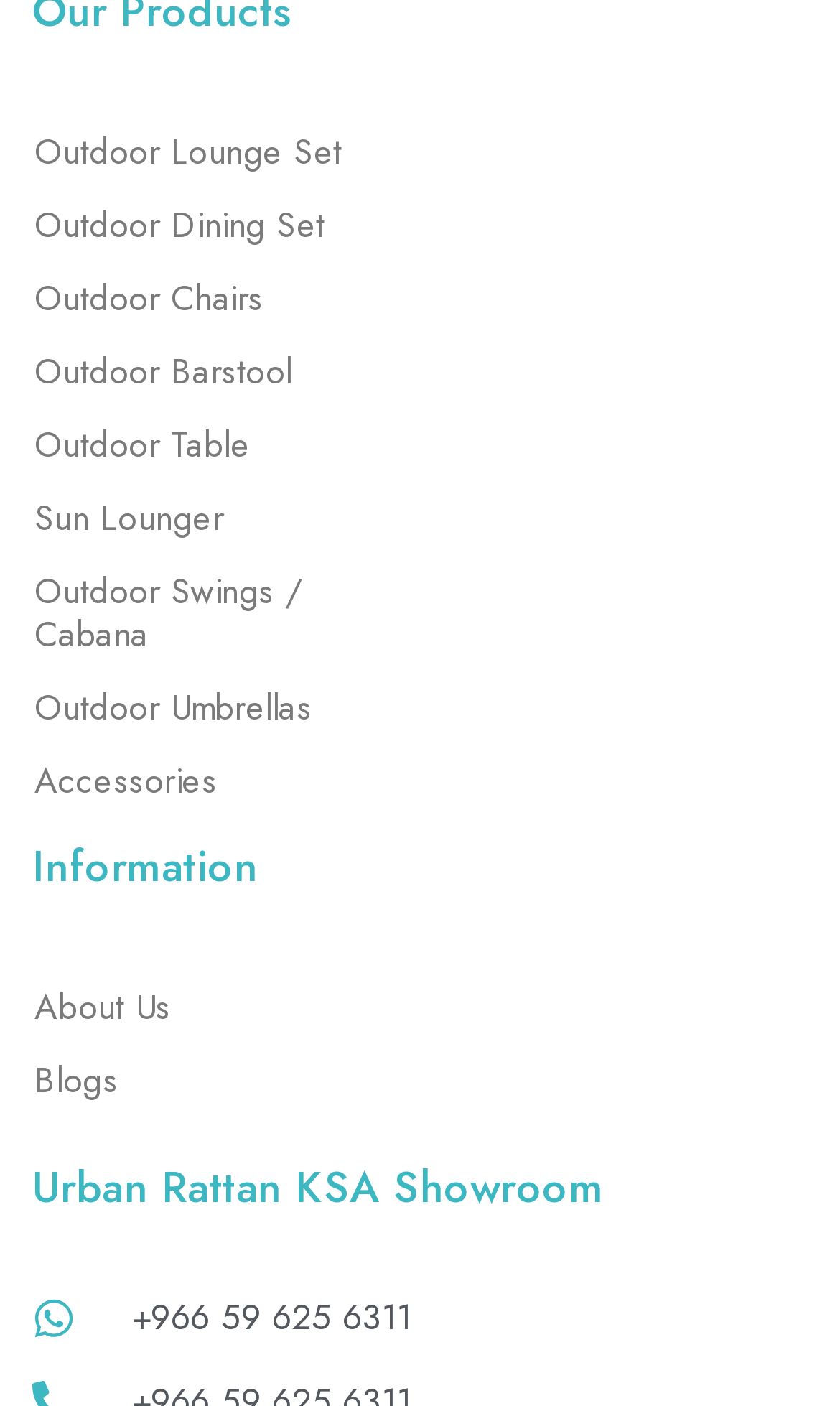Given the webpage screenshot, identify the bounding box of the UI element that matches this description: "Outdoor Lounge Set".

[0.038, 0.083, 0.462, 0.135]